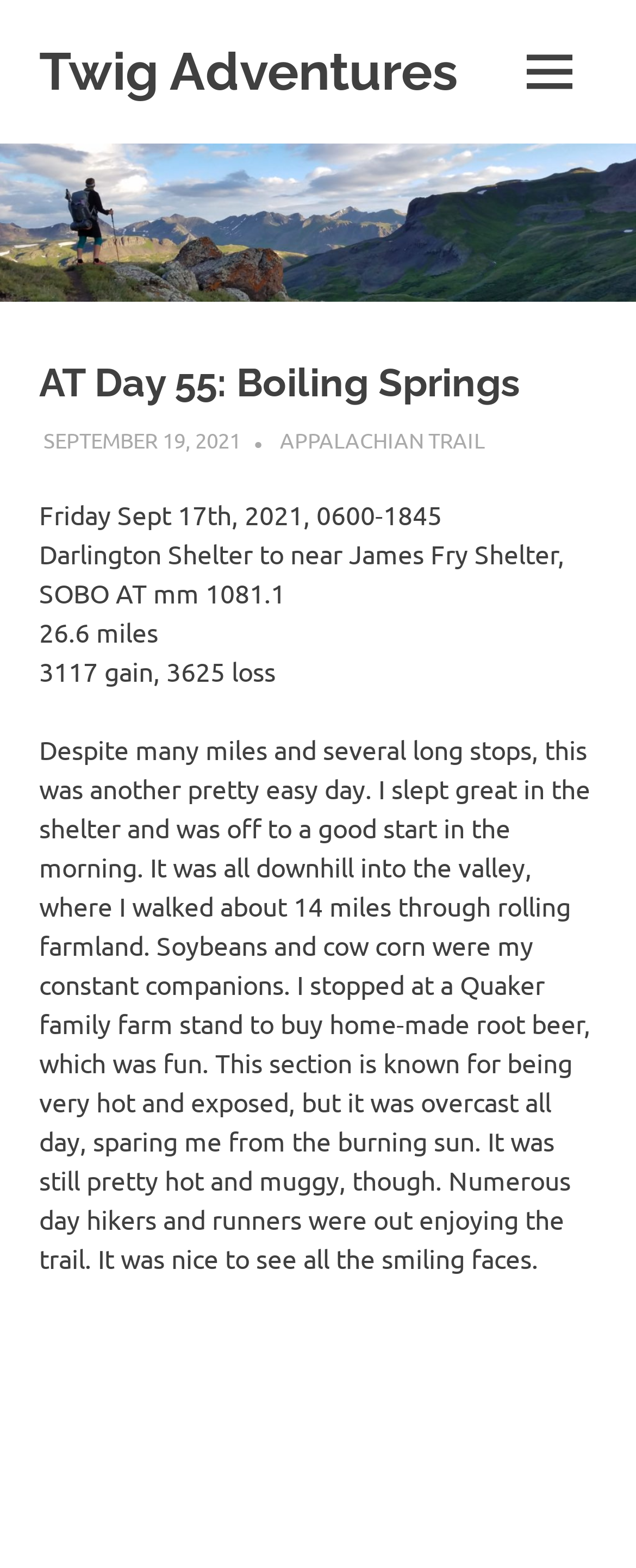Please determine the bounding box of the UI element that matches this description: Menu. The coordinates should be given as (top-left x, top-left y, bottom-right x, bottom-right y), with all values between 0 and 1.

None